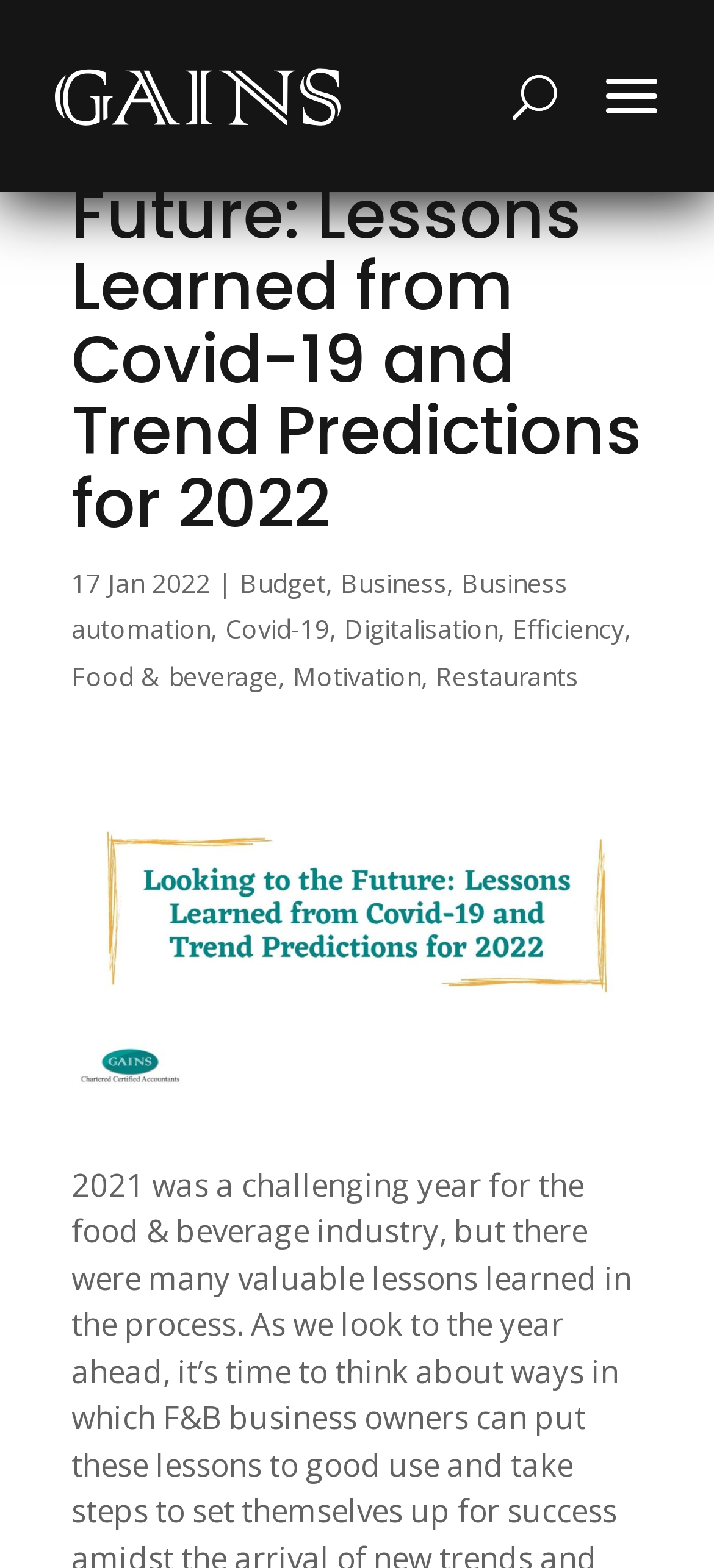Please identify the coordinates of the bounding box for the clickable region that will accomplish this instruction: "Read the article about Budget".

[0.336, 0.36, 0.456, 0.382]